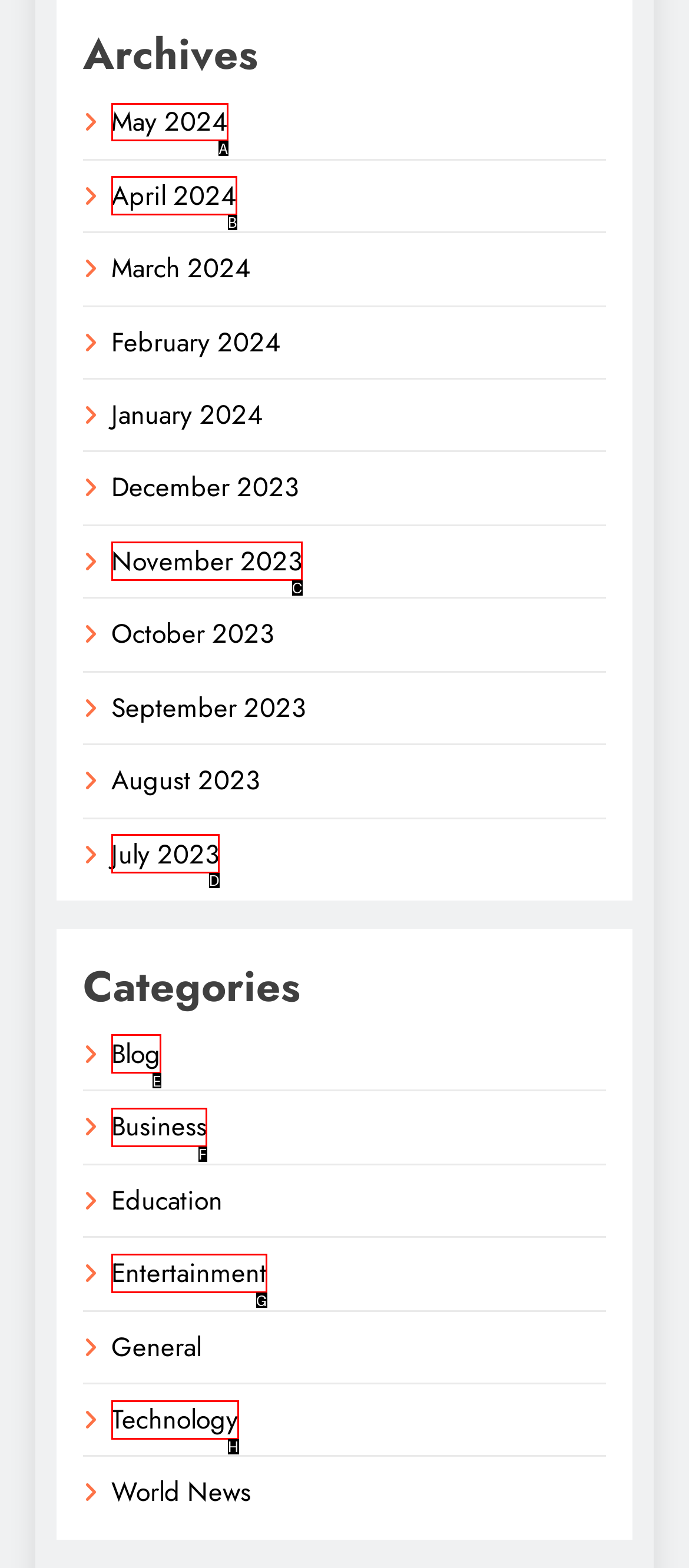Select the appropriate HTML element to click for the following task: view archives for May 2024
Answer with the letter of the selected option from the given choices directly.

A